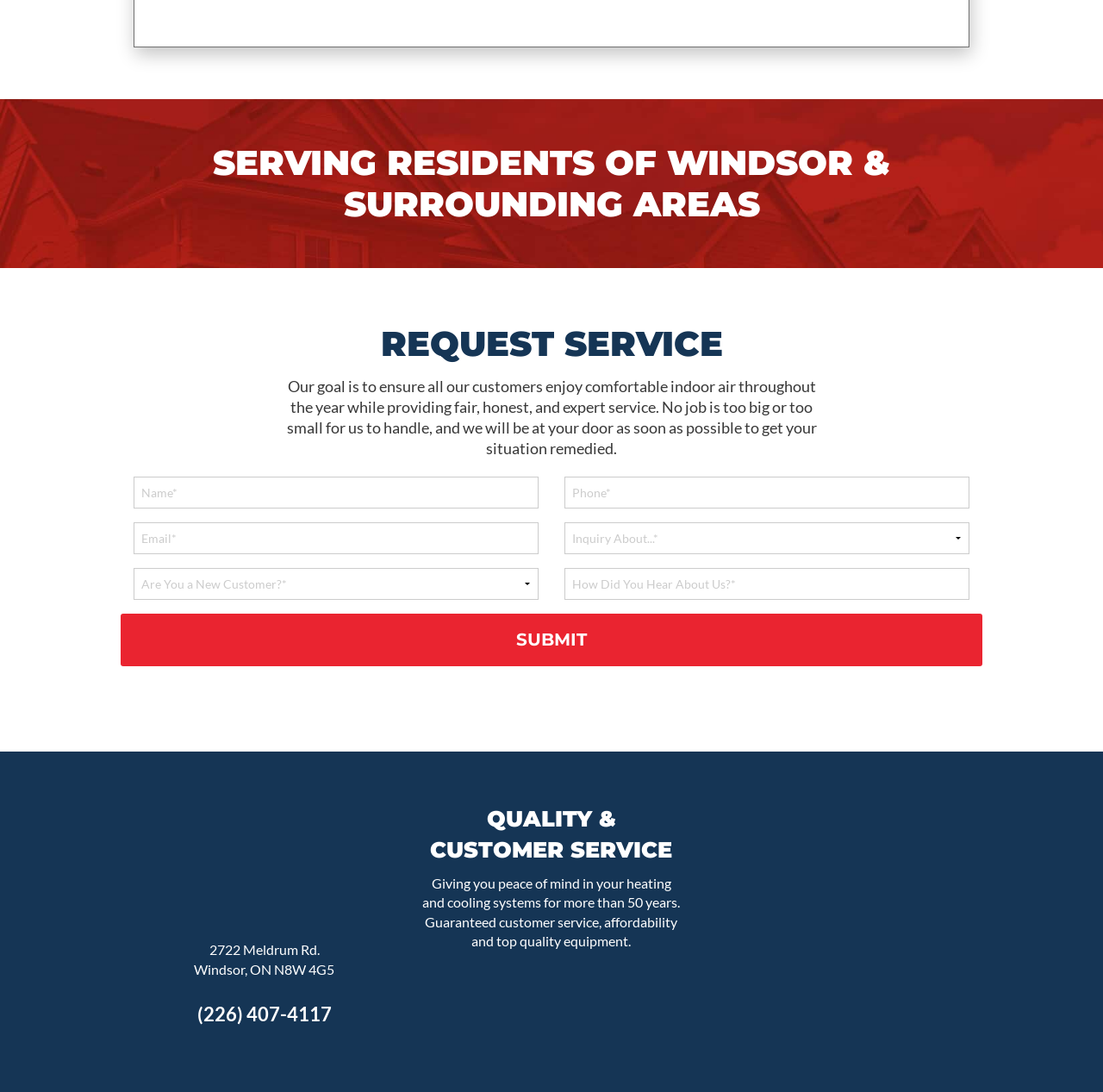Find the bounding box coordinates for the HTML element described as: "(226) 407-4117". The coordinates should consist of four float values between 0 and 1, i.e., [left, top, right, bottom].

[0.179, 0.918, 0.301, 0.939]